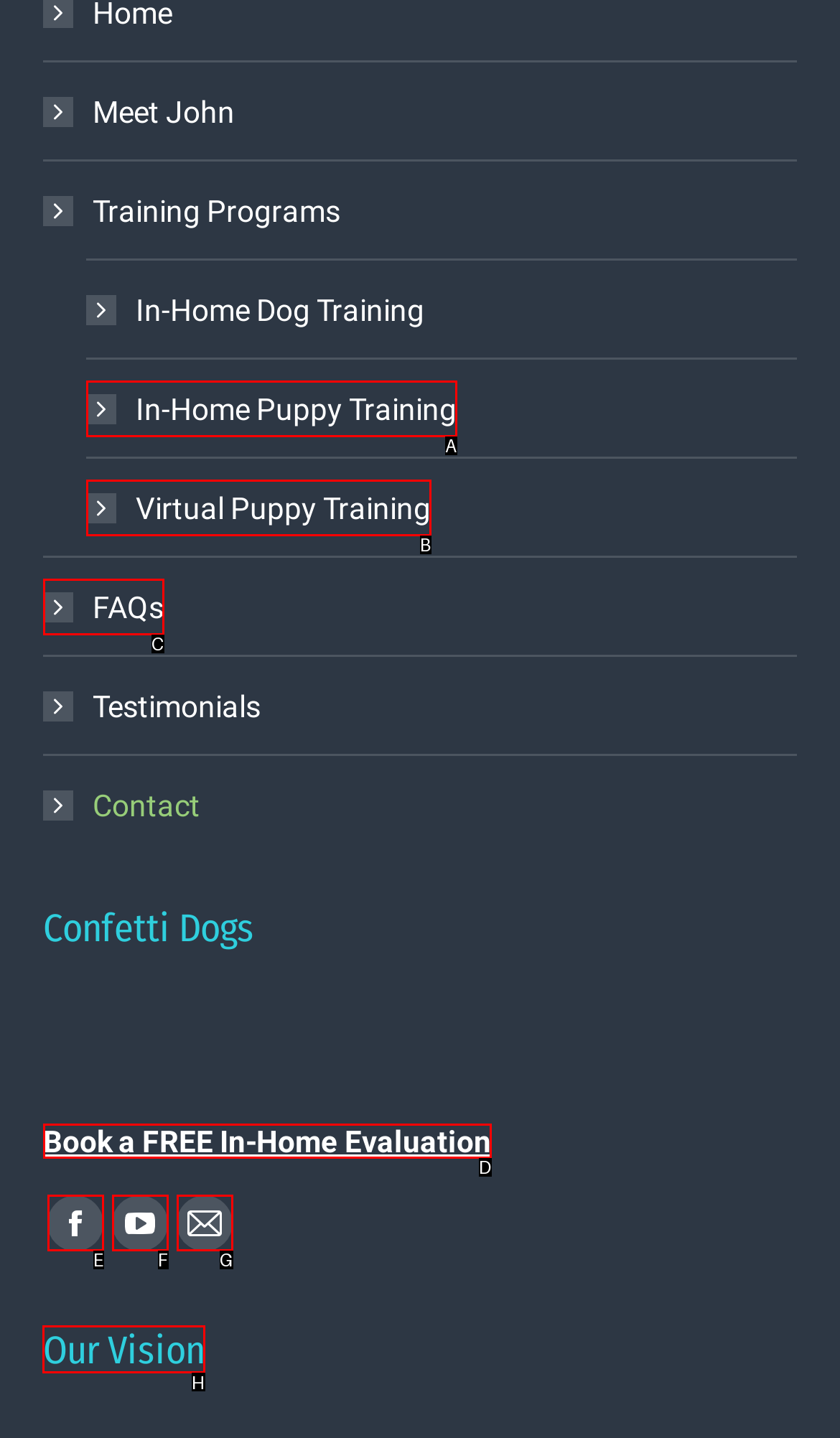Indicate which lettered UI element to click to fulfill the following task: Read Our Vision
Provide the letter of the correct option.

H